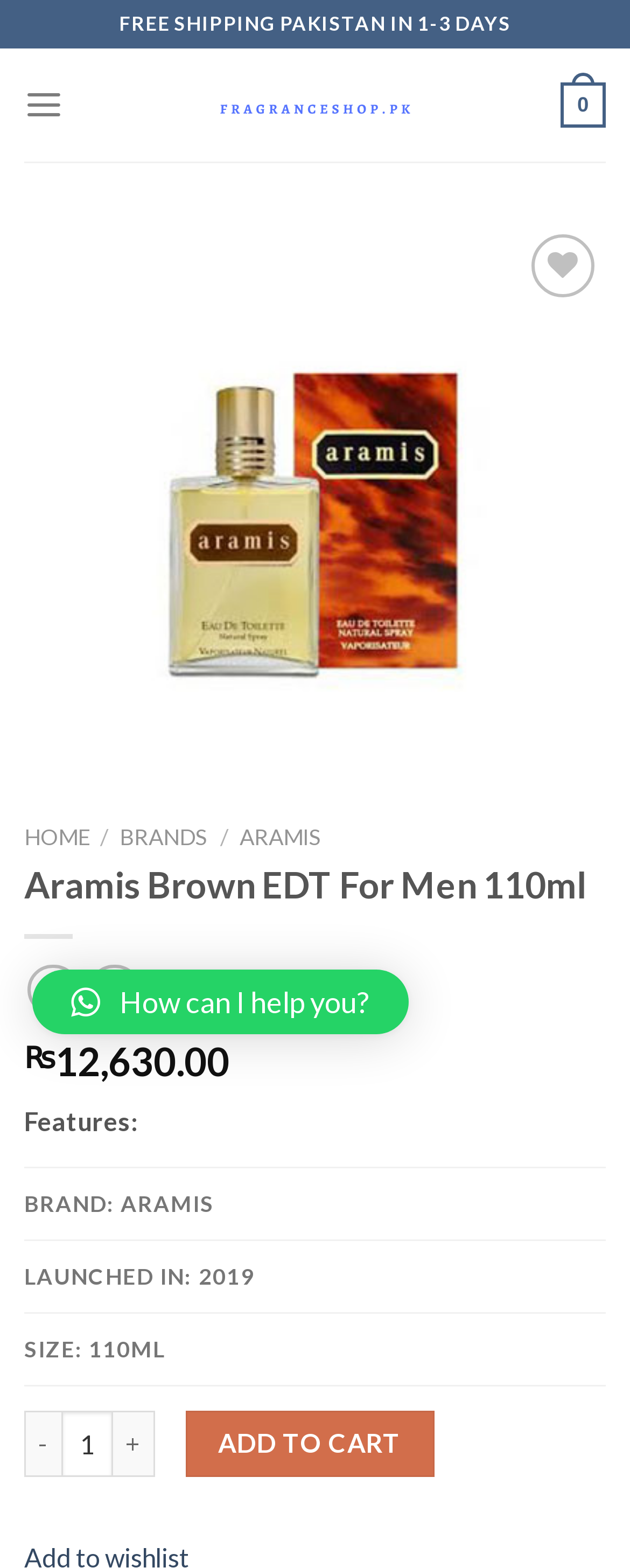Using the description: "Brands", determine the UI element's bounding box coordinates. Ensure the coordinates are in the format of four float numbers between 0 and 1, i.e., [left, top, right, bottom].

[0.19, 0.526, 0.331, 0.542]